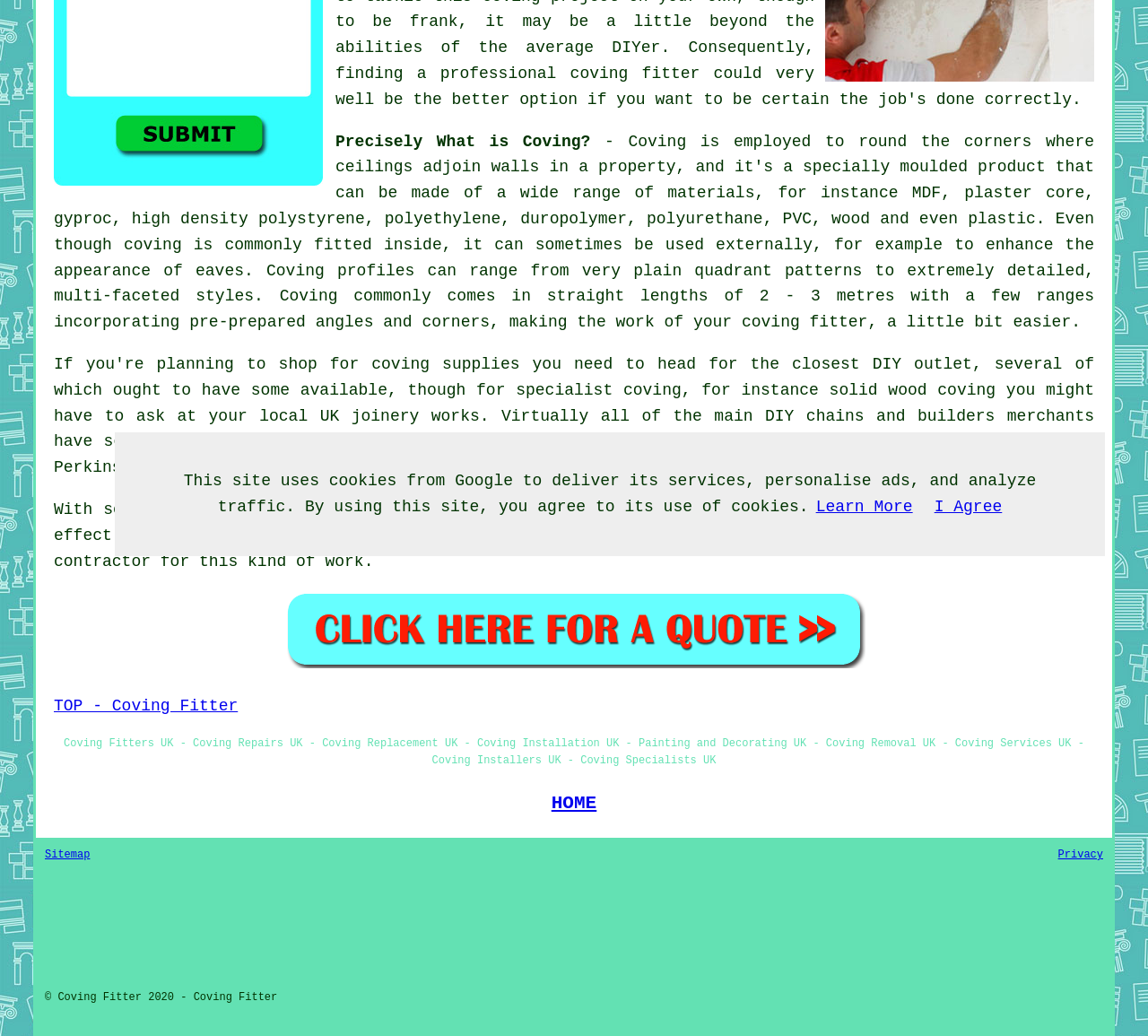Predict the bounding box of the UI element based on the description: "TOP - Coving Fitter". The coordinates should be four float numbers between 0 and 1, formatted as [left, top, right, bottom].

[0.047, 0.673, 0.207, 0.69]